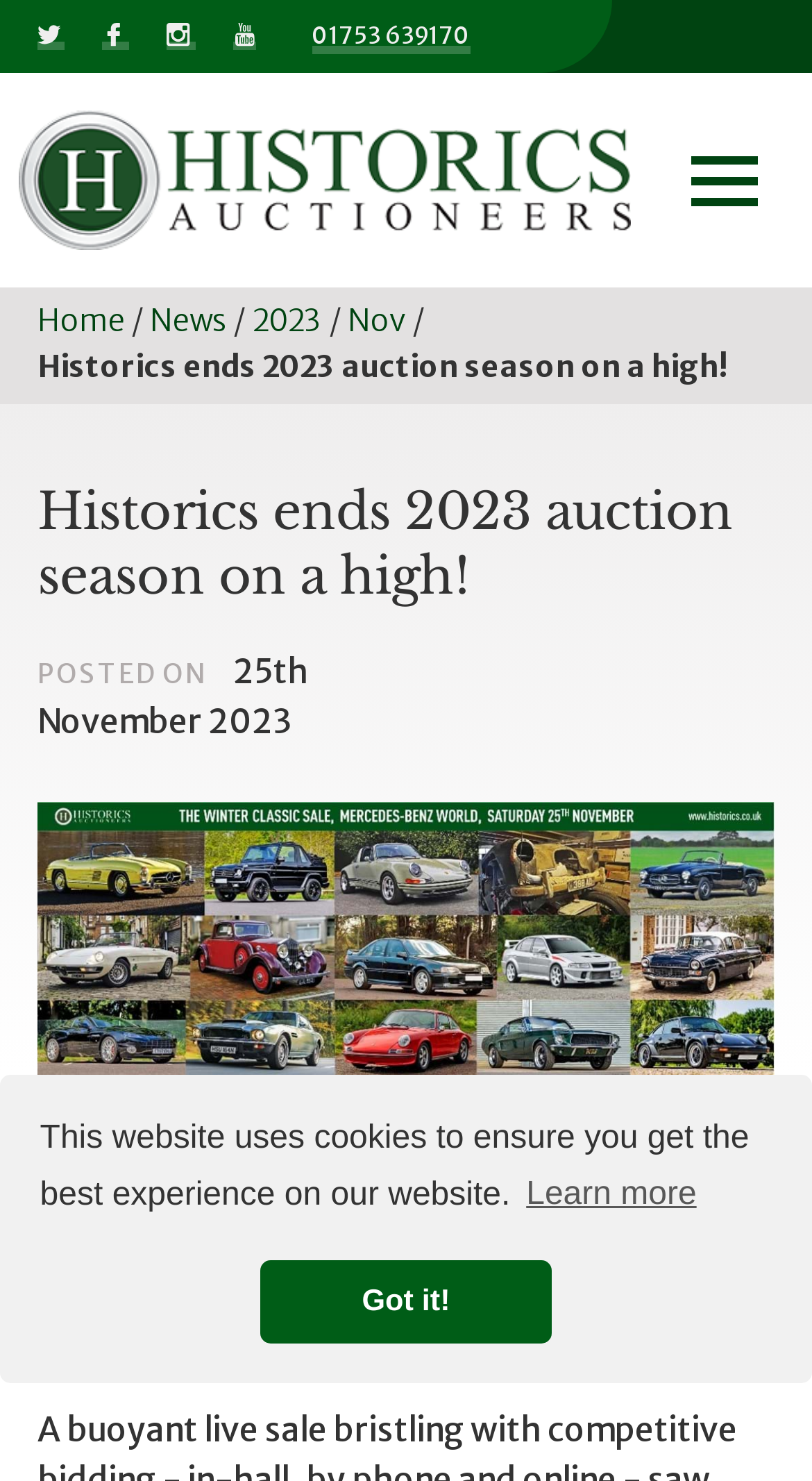Provide a short answer to the following question with just one word or phrase: What is the name of the auction house?

Historics